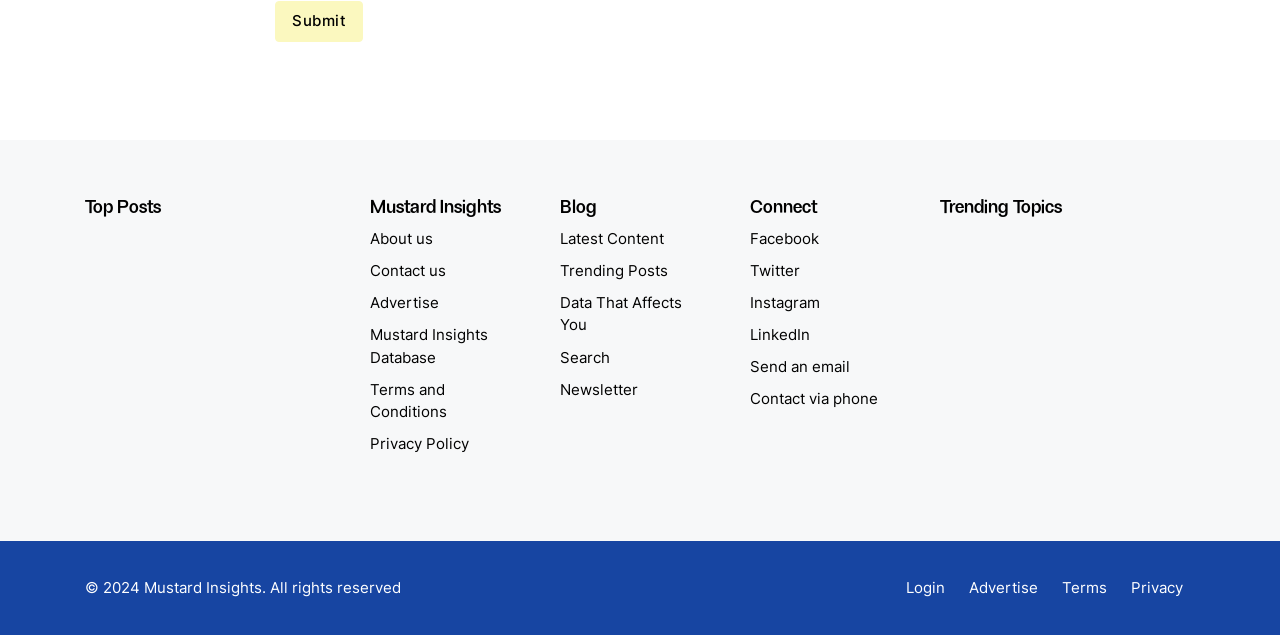What is the copyright year mentioned? Analyze the screenshot and reply with just one word or a short phrase.

2024